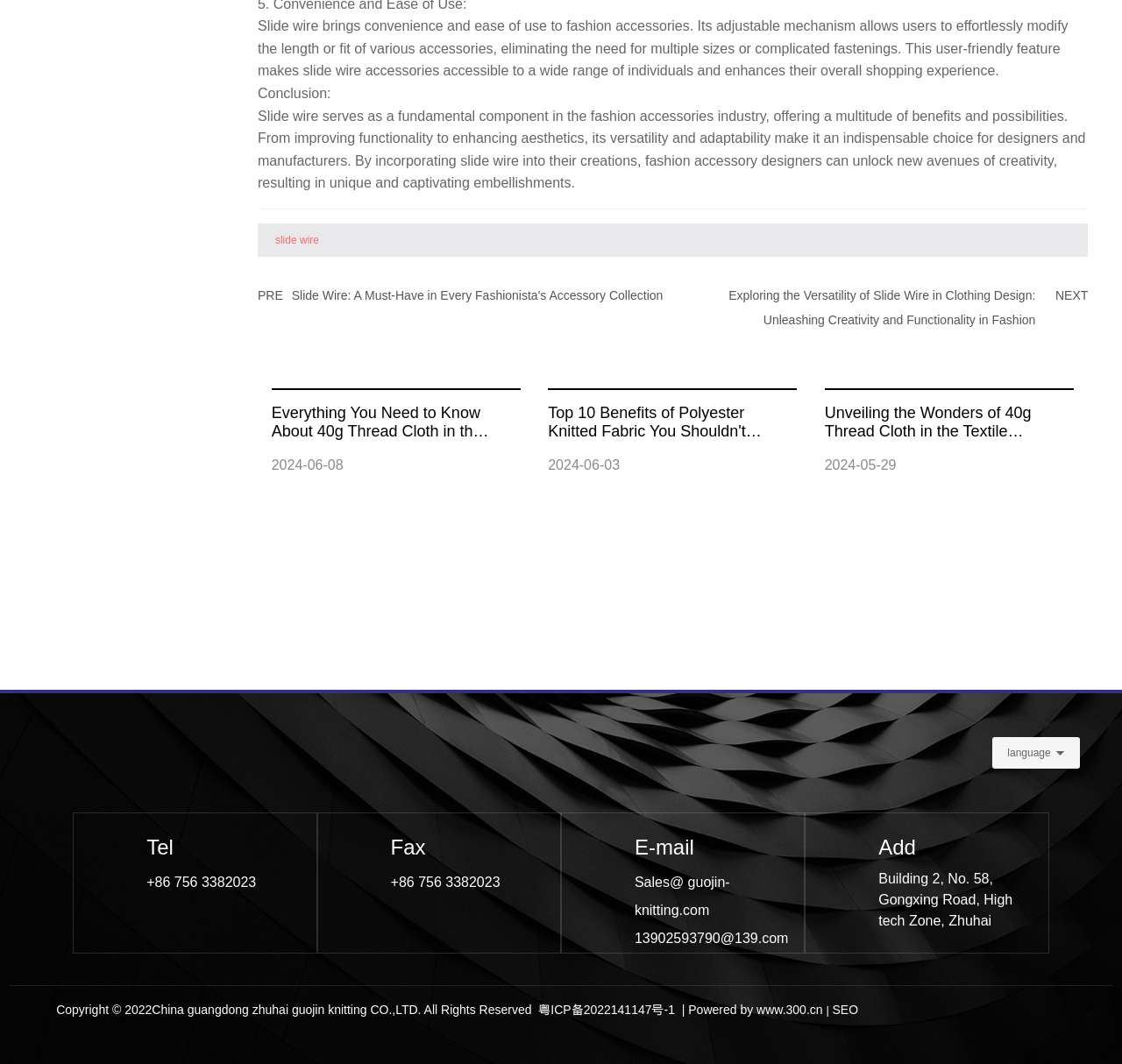Determine the bounding box of the UI element mentioned here: "+86 756 3382023". The coordinates must be in the format [left, top, right, bottom] with values ranging from 0 to 1.

[0.348, 0.822, 0.446, 0.836]